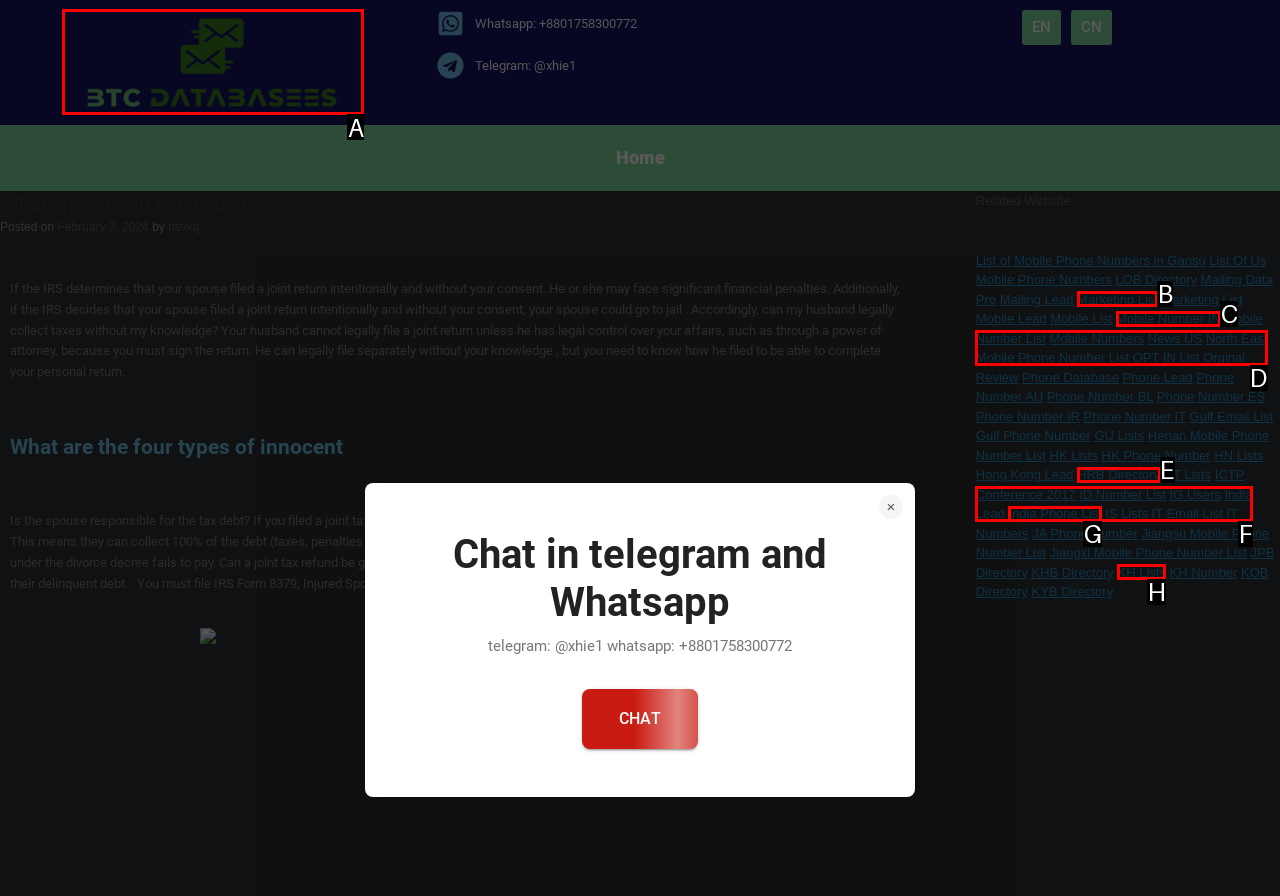Select the correct HTML element to complete the following task: Visit the 'BTC Databases' website
Provide the letter of the choice directly from the given options.

A